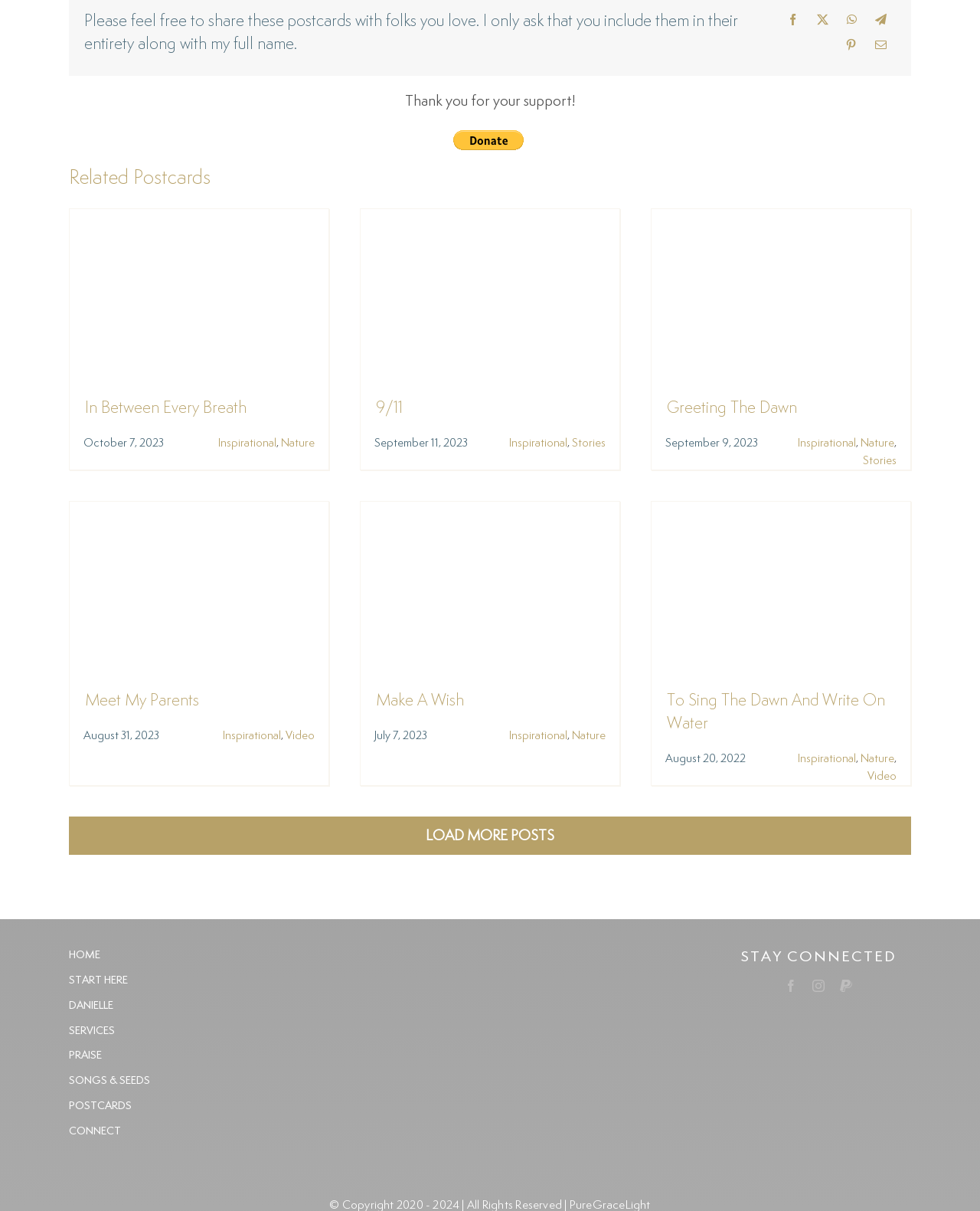What type of content is categorized under 'Inspirational'? Using the information from the screenshot, answer with a single word or phrase.

Postcards